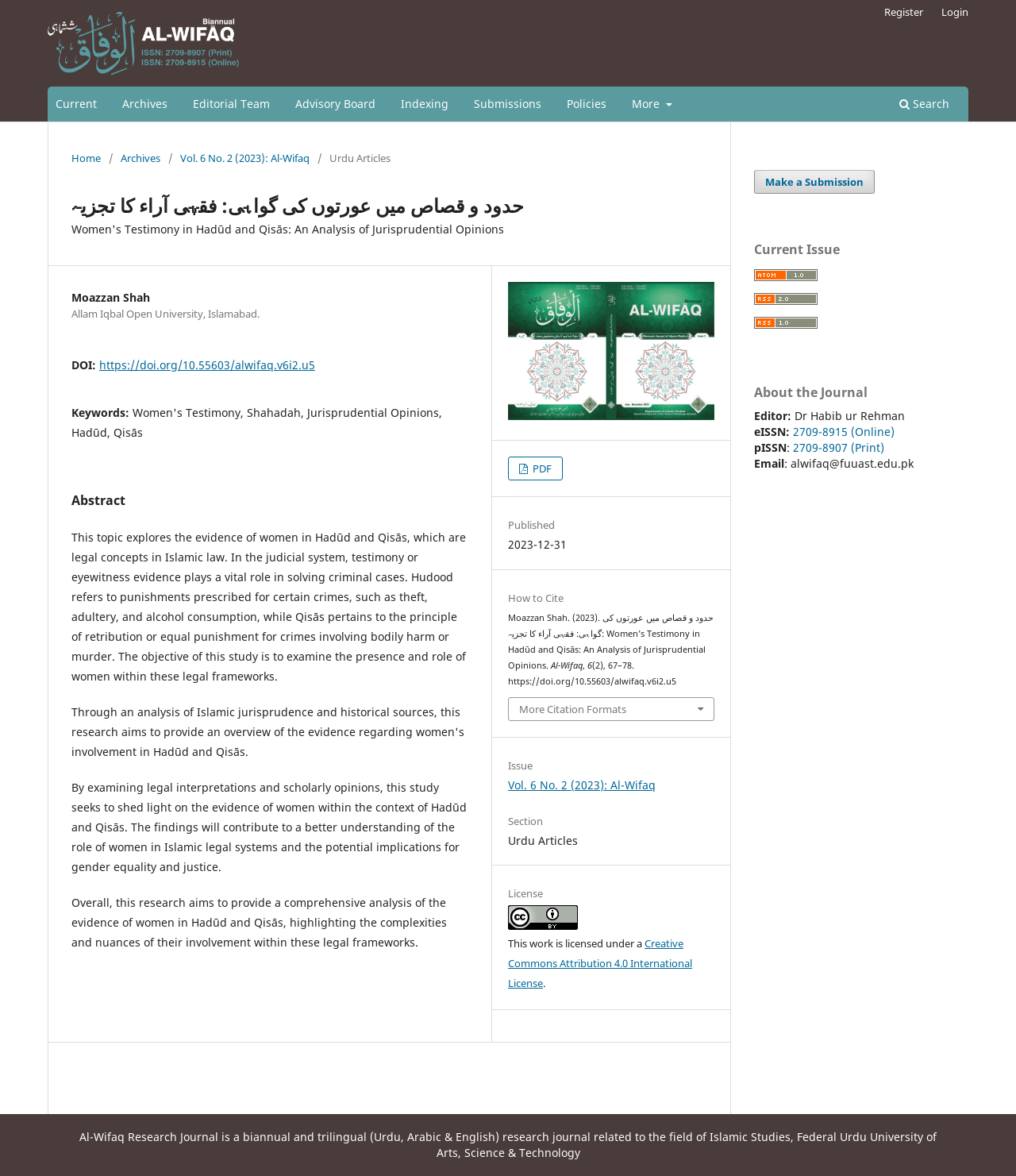Identify the bounding box coordinates for the region to click in order to carry out this instruction: "Search for something". Provide the coordinates using four float numbers between 0 and 1, formatted as [left, top, right, bottom].

[0.88, 0.078, 0.94, 0.102]